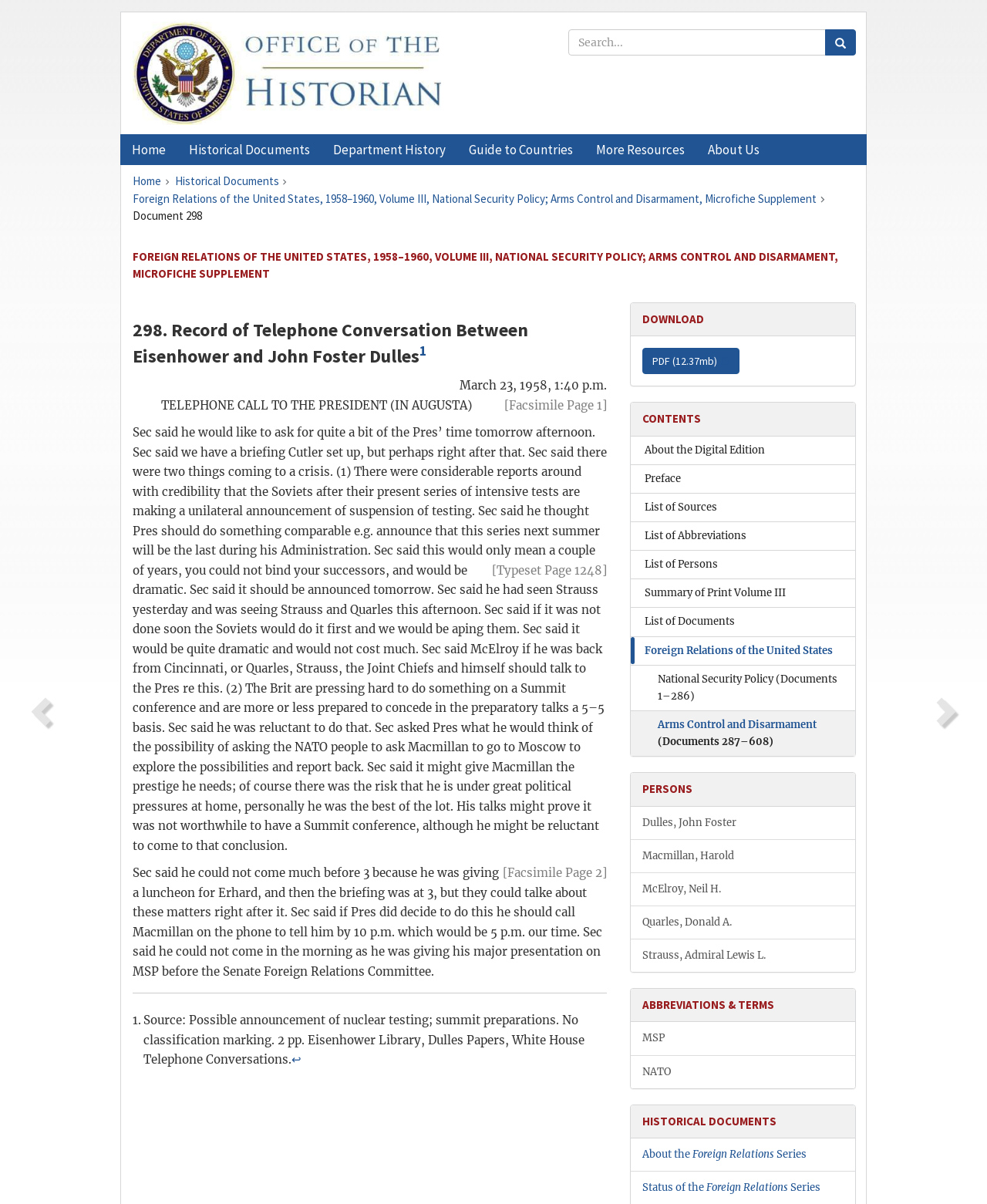What is the name of the person mentioned in the telephone conversation?
Please provide a detailed and comprehensive answer to the question.

I found the name of the person mentioned in the telephone conversation by reading the text of the conversation and found the name 'John Foster Dulles' mentioned as 'Sec'.